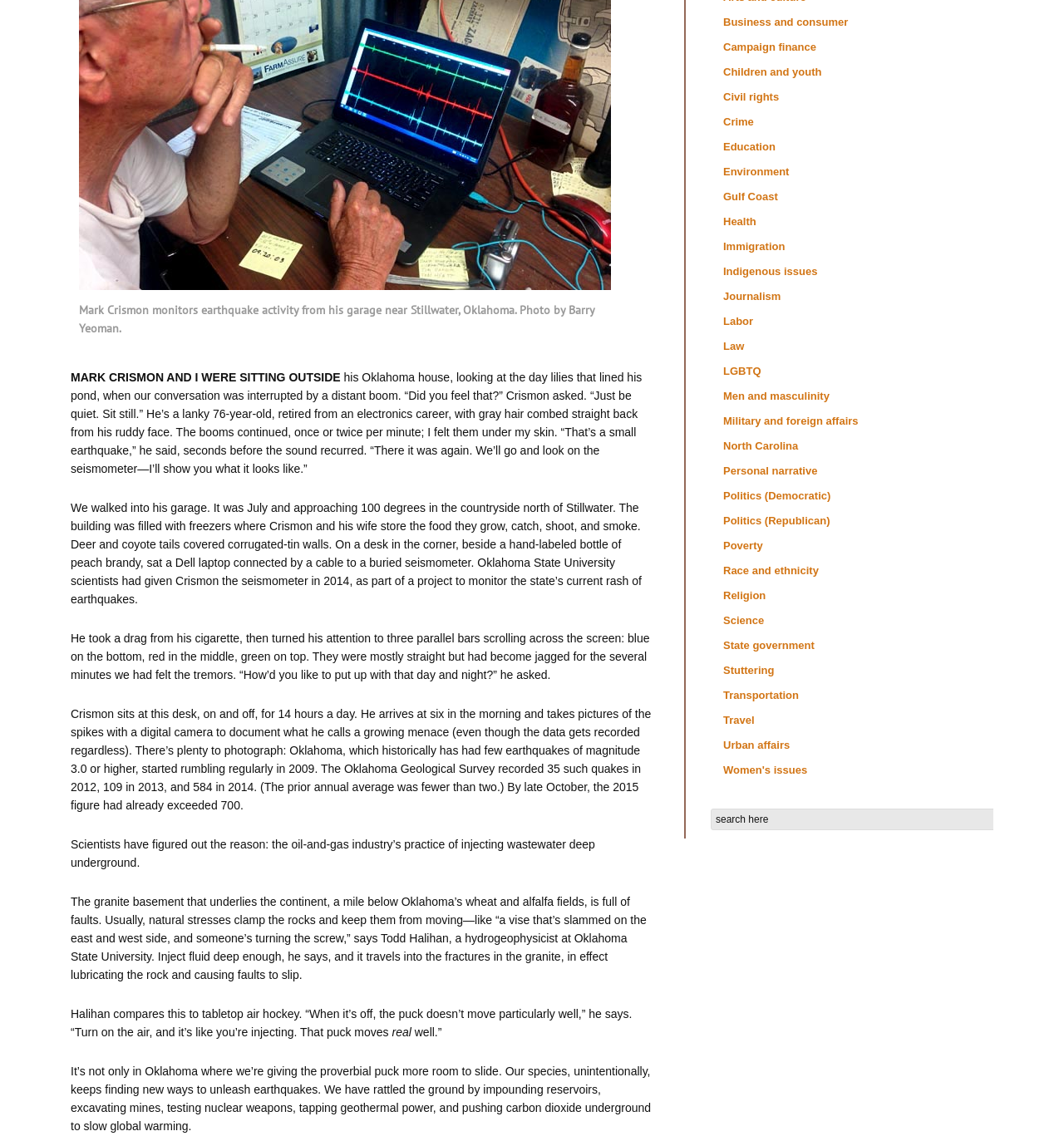Provide the bounding box coordinates, formatted as (top-left x, top-left y, bottom-right x, bottom-right y), with all values being floating point numbers between 0 and 1. Identify the bounding box of the UI element that matches the description: Science

[0.68, 0.538, 0.718, 0.549]